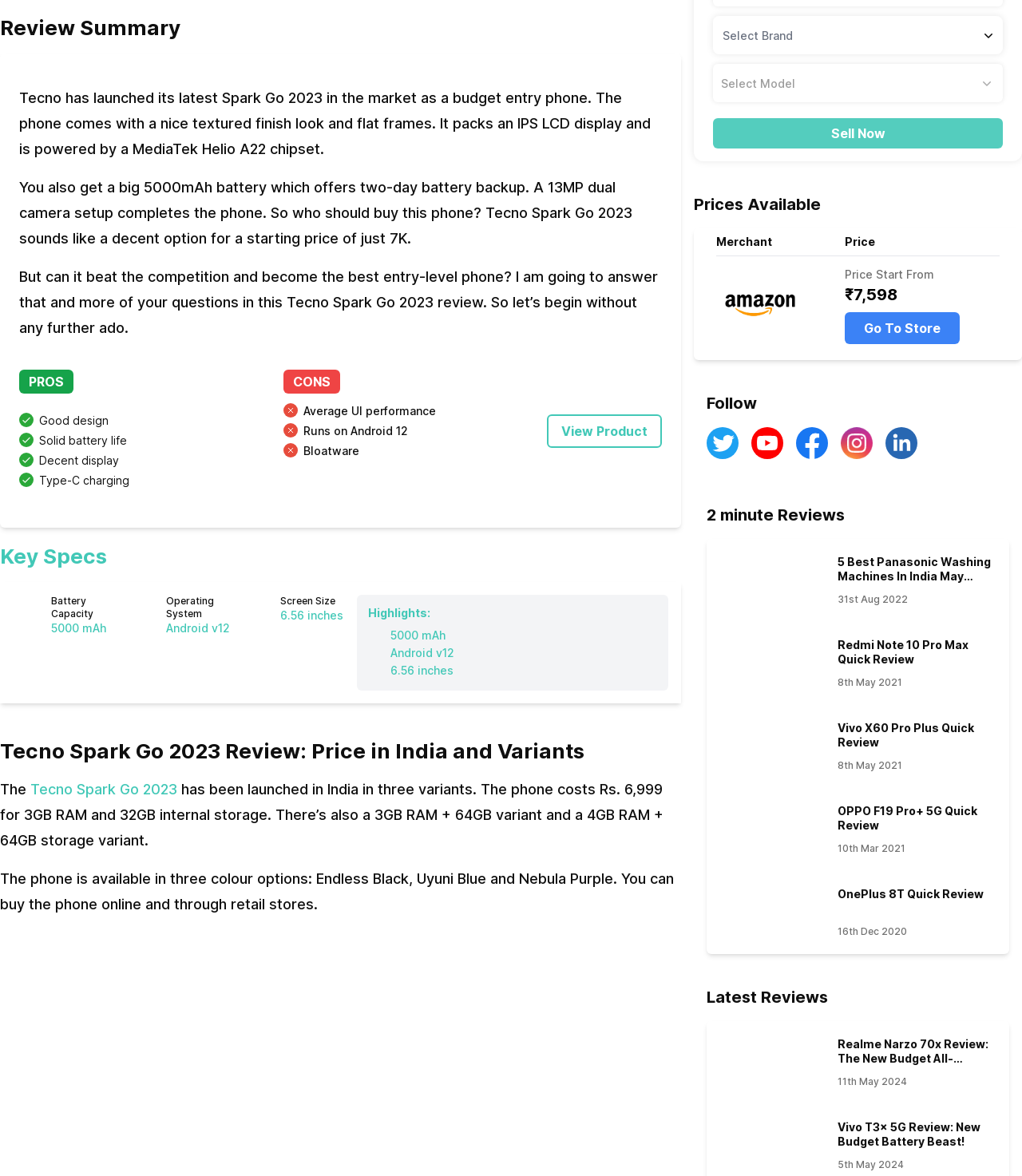Bounding box coordinates are given in the format (top-left x, top-left y, bottom-right x, bottom-right y). All values should be floating point numbers between 0 and 1. Provide the bounding box coordinate for the UI element described as: Twitter

None